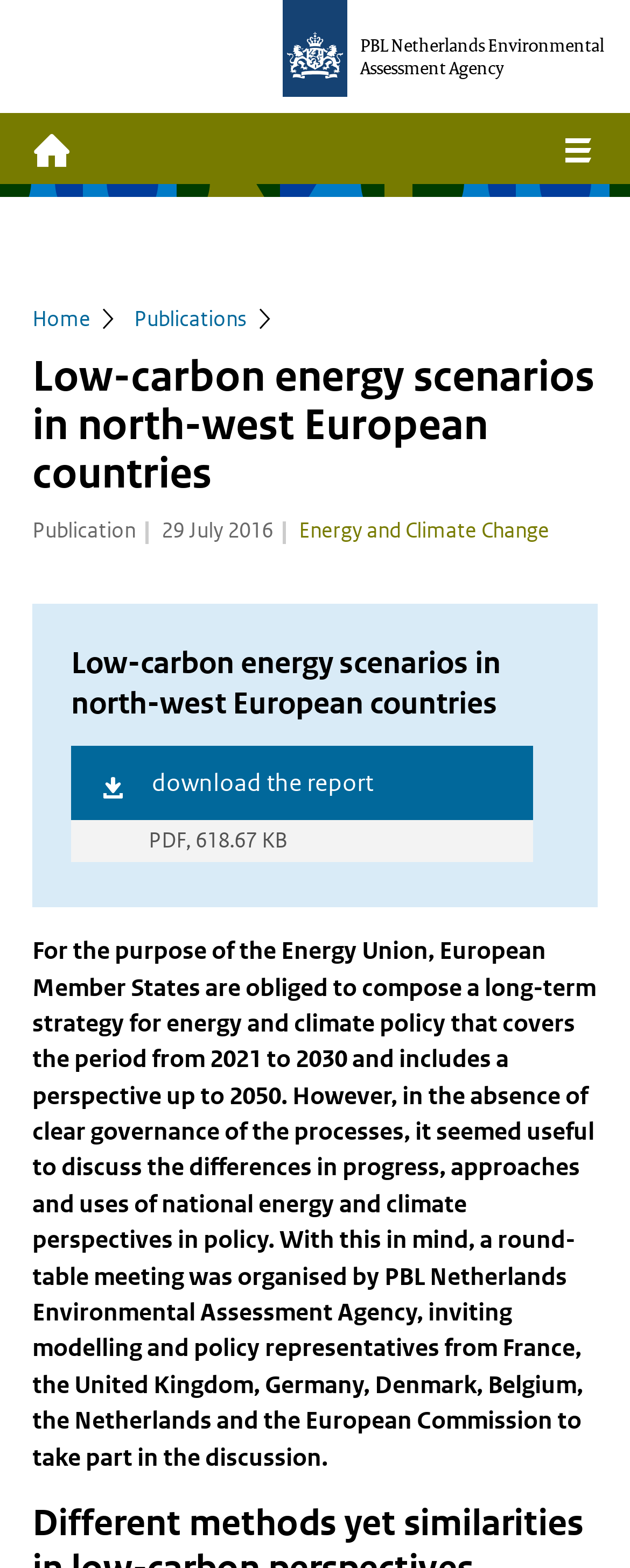Locate the bounding box coordinates of the clickable element to fulfill the following instruction: "Explore related topics". Provide the coordinates as four float numbers between 0 and 1 in the format [left, top, right, bottom].

[0.185, 0.212, 0.315, 0.235]